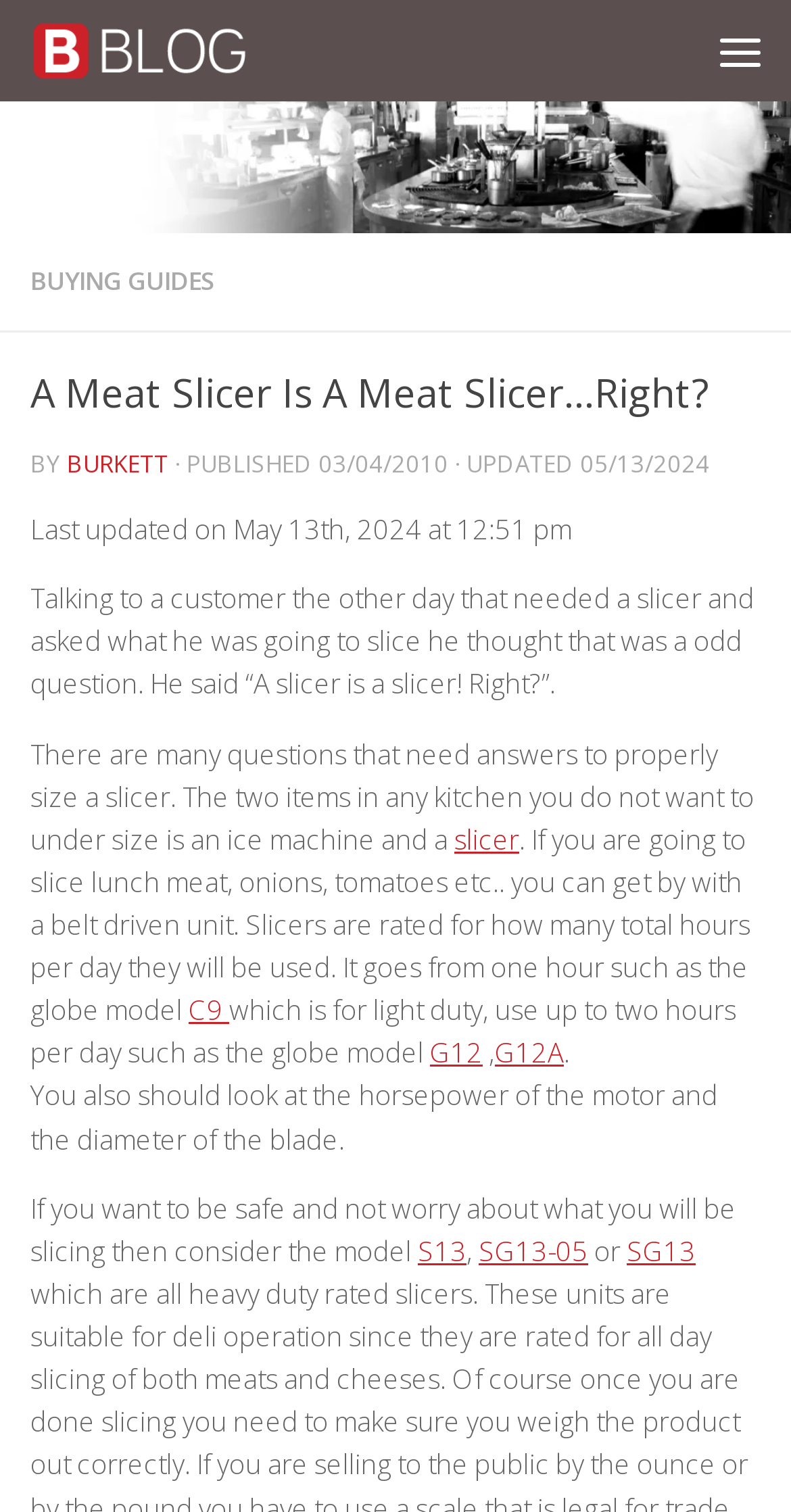What is the purpose of considering the horsepower of the motor and the diameter of the blade?
Answer the question with a single word or phrase by looking at the picture.

To ensure safety